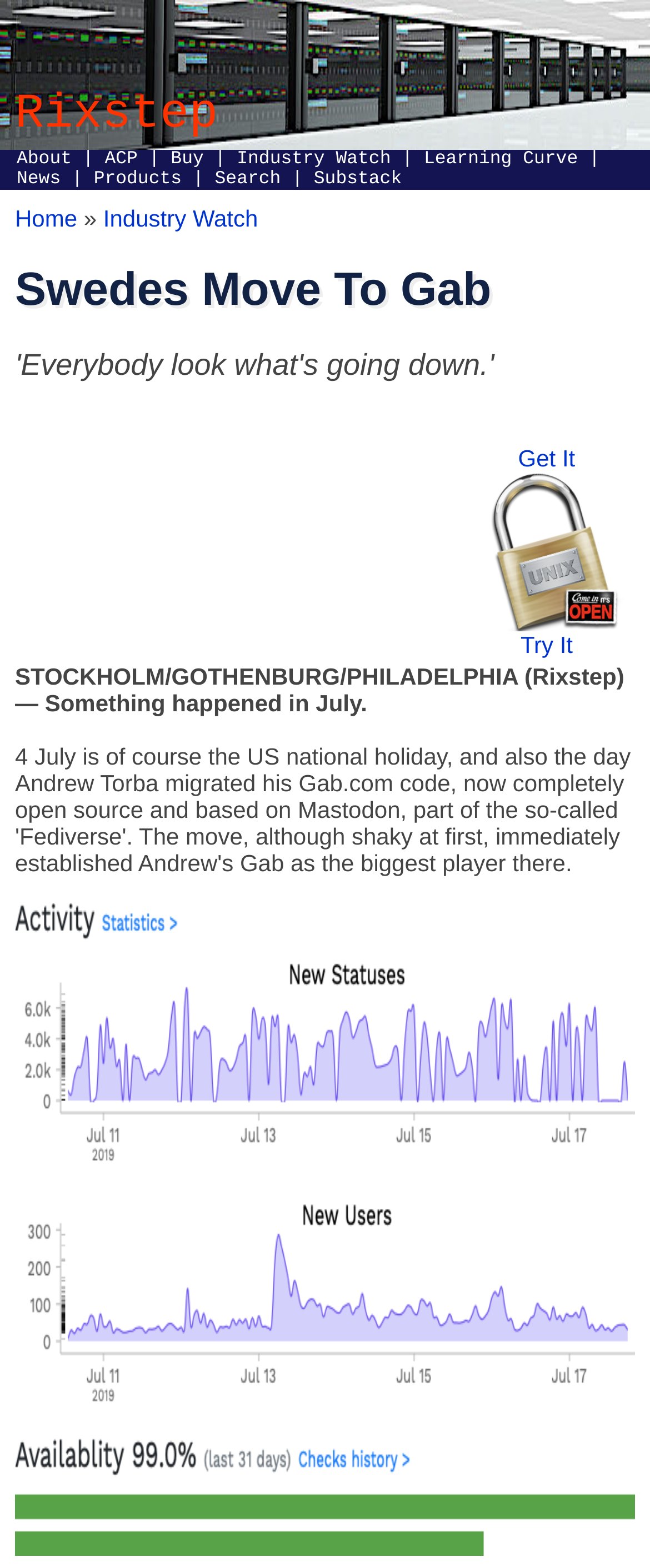How many links are in the top navigation bar?
Based on the image, answer the question in a detailed manner.

I counted the links in the top navigation bar, which are 'About', 'ACP', 'Buy', 'Industry Watch', 'Learning Curve', 'News', 'Products', 'Search', 'Substack', and 'Home'. There are 11 links in total.